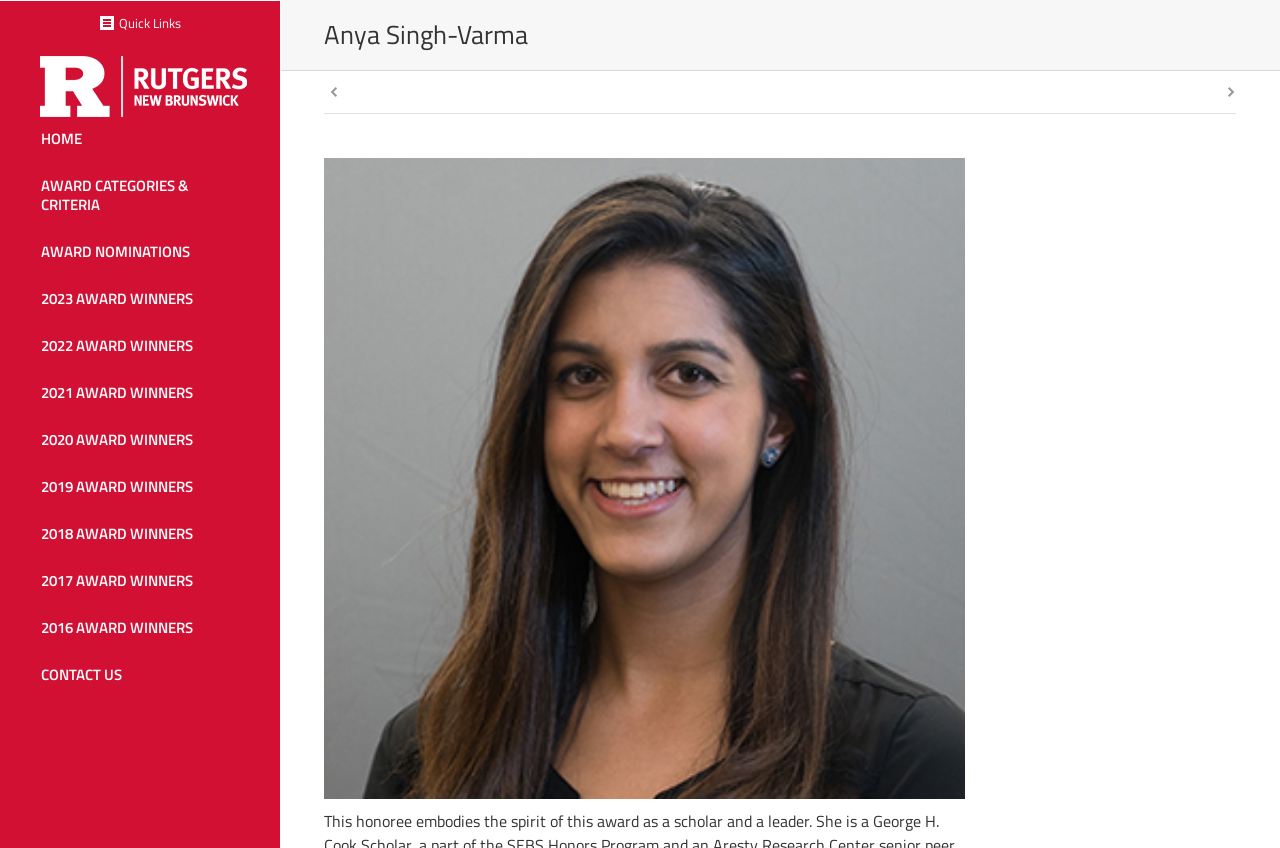How many award winner links are there?
Using the image provided, answer with just one word or phrase.

9